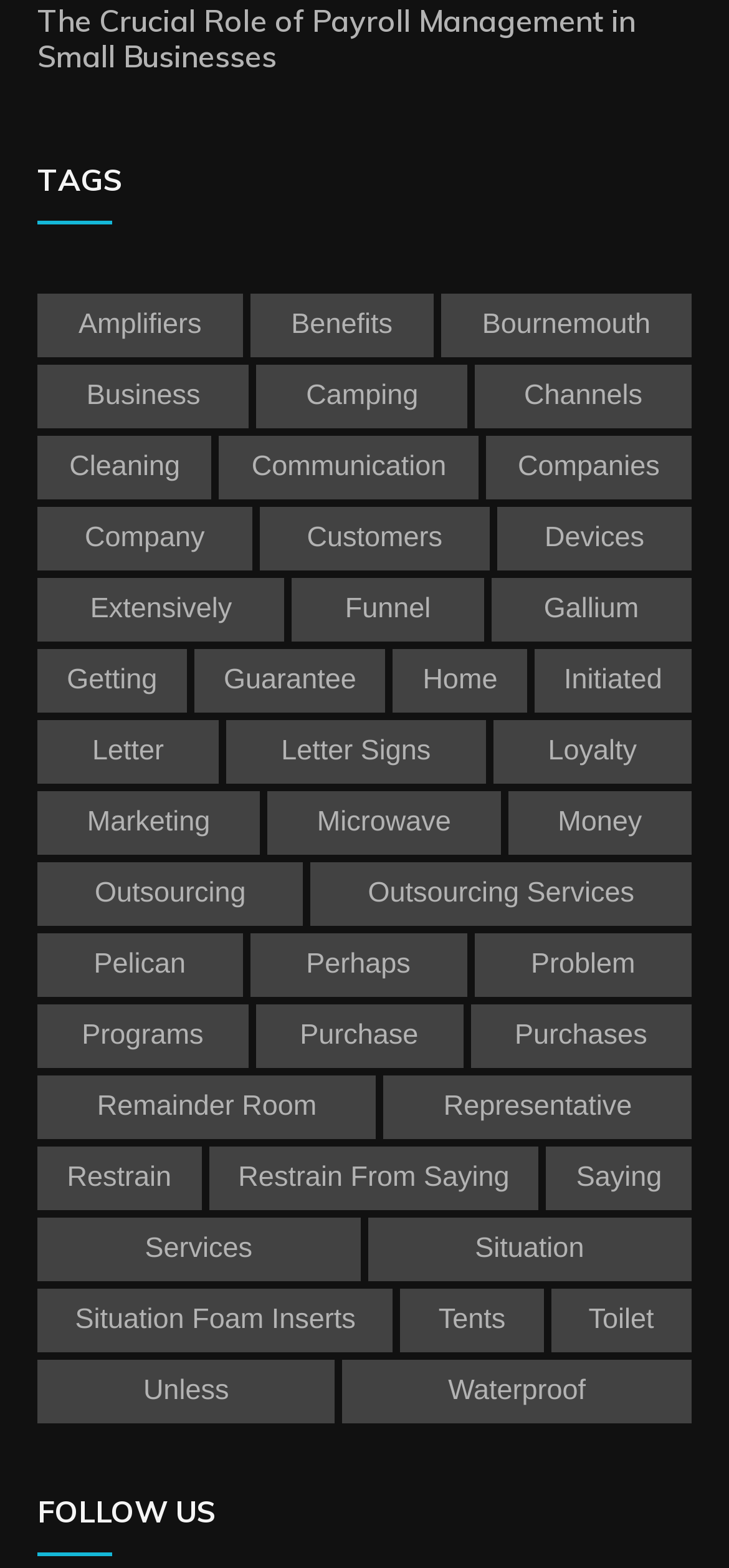For the given element description Outsourcing Services, determine the bounding box coordinates of the UI element. The coordinates should follow the format (top-left x, top-left y, bottom-right x, bottom-right y) and be within the range of 0 to 1.

[0.426, 0.549, 0.949, 0.59]